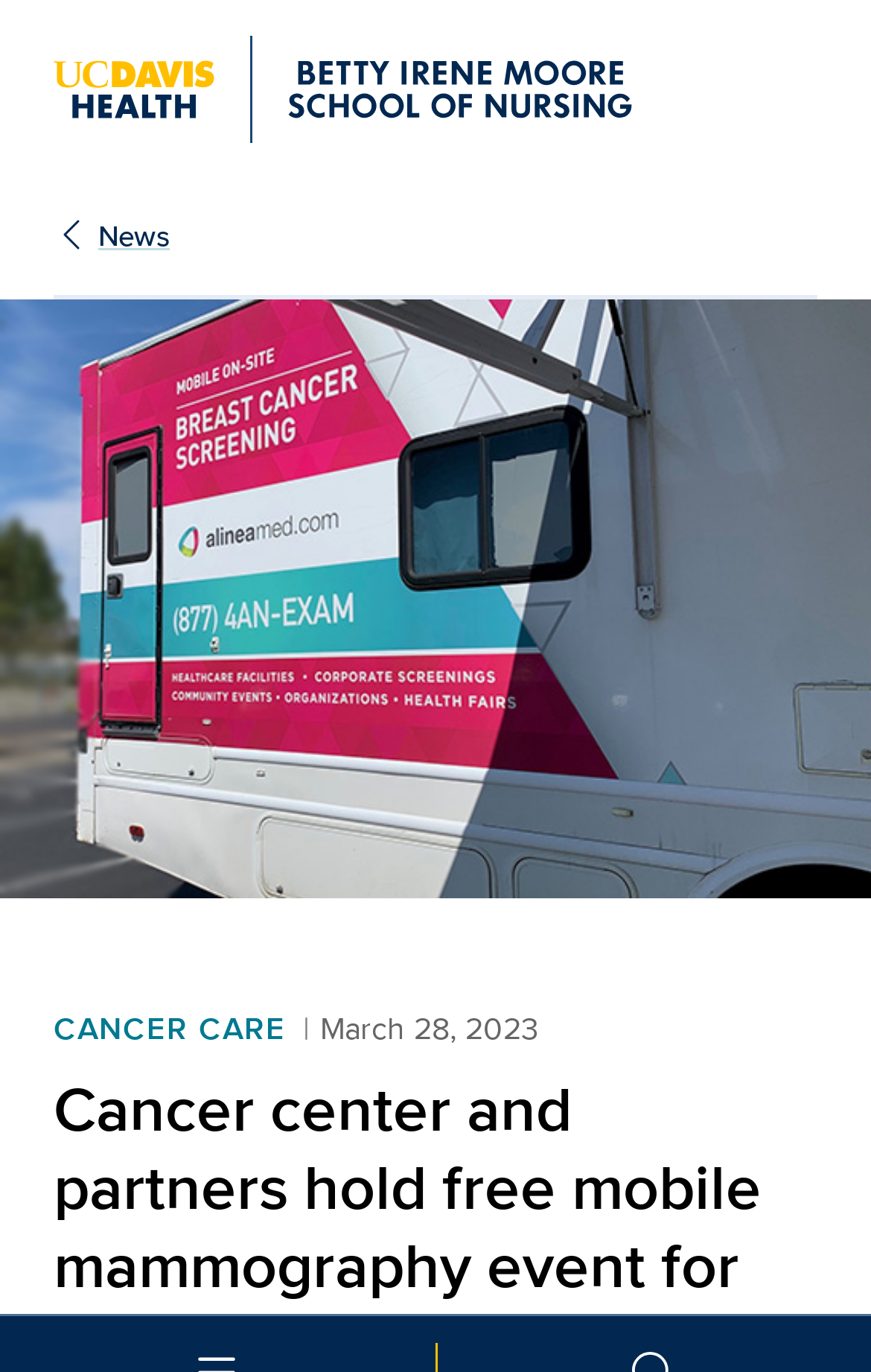What is the date of the event?
Based on the image, respond with a single word or phrase.

March 28, 2023